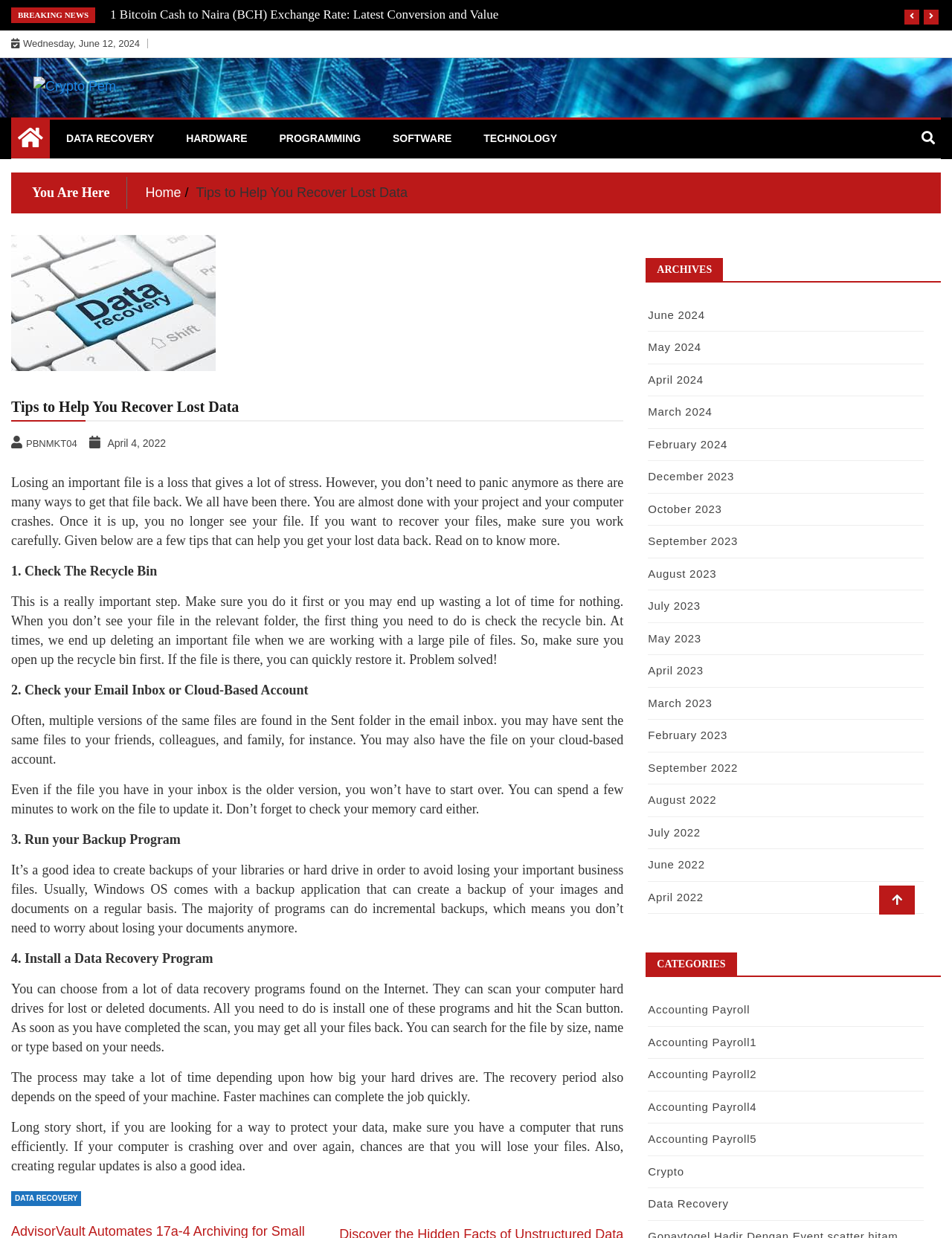Please locate the bounding box coordinates of the element that needs to be clicked to achieve the following instruction: "Search for a specific date in the archives". The coordinates should be four float numbers between 0 and 1, i.e., [left, top, right, bottom].

[0.681, 0.249, 0.74, 0.259]